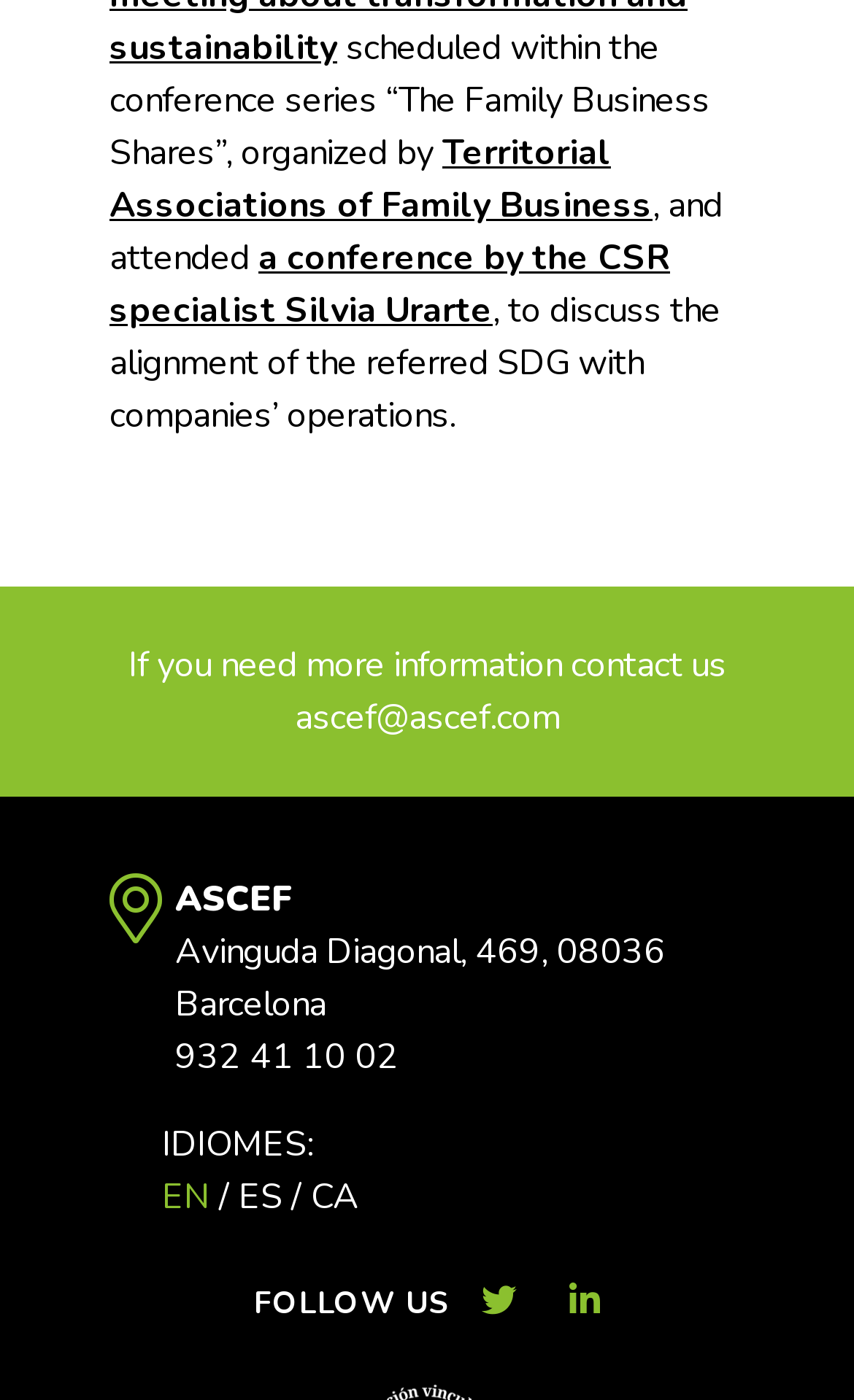Please predict the bounding box coordinates (top-left x, top-left y, bottom-right x, bottom-right y) for the UI element in the screenshot that fits the description: ca

[0.364, 0.838, 0.421, 0.872]